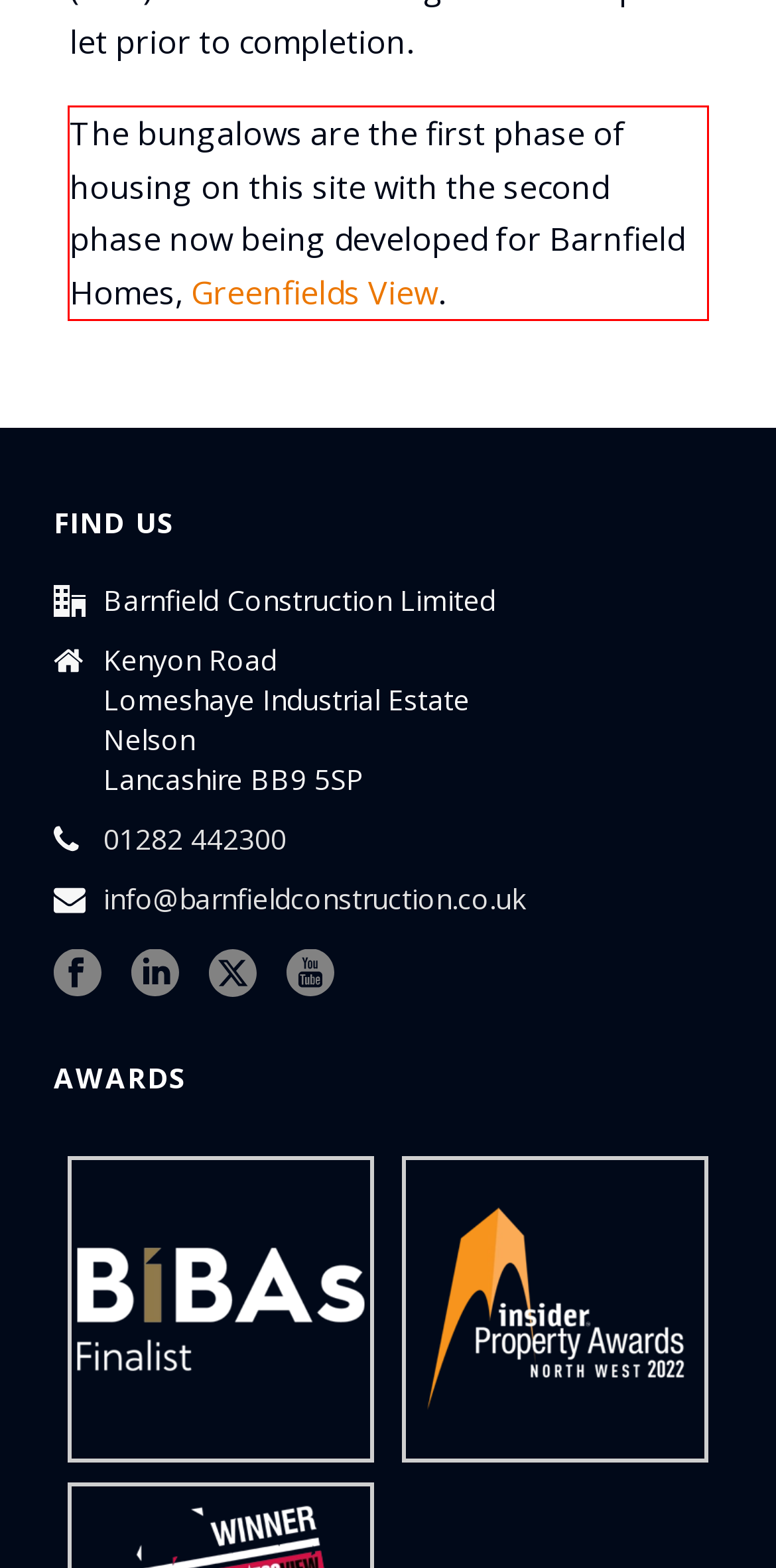Given a webpage screenshot with a red bounding box, perform OCR to read and deliver the text enclosed by the red bounding box.

The bungalows are the first phase of housing on this site with the second phase now being developed for Barnfield Homes, Greenfields View.